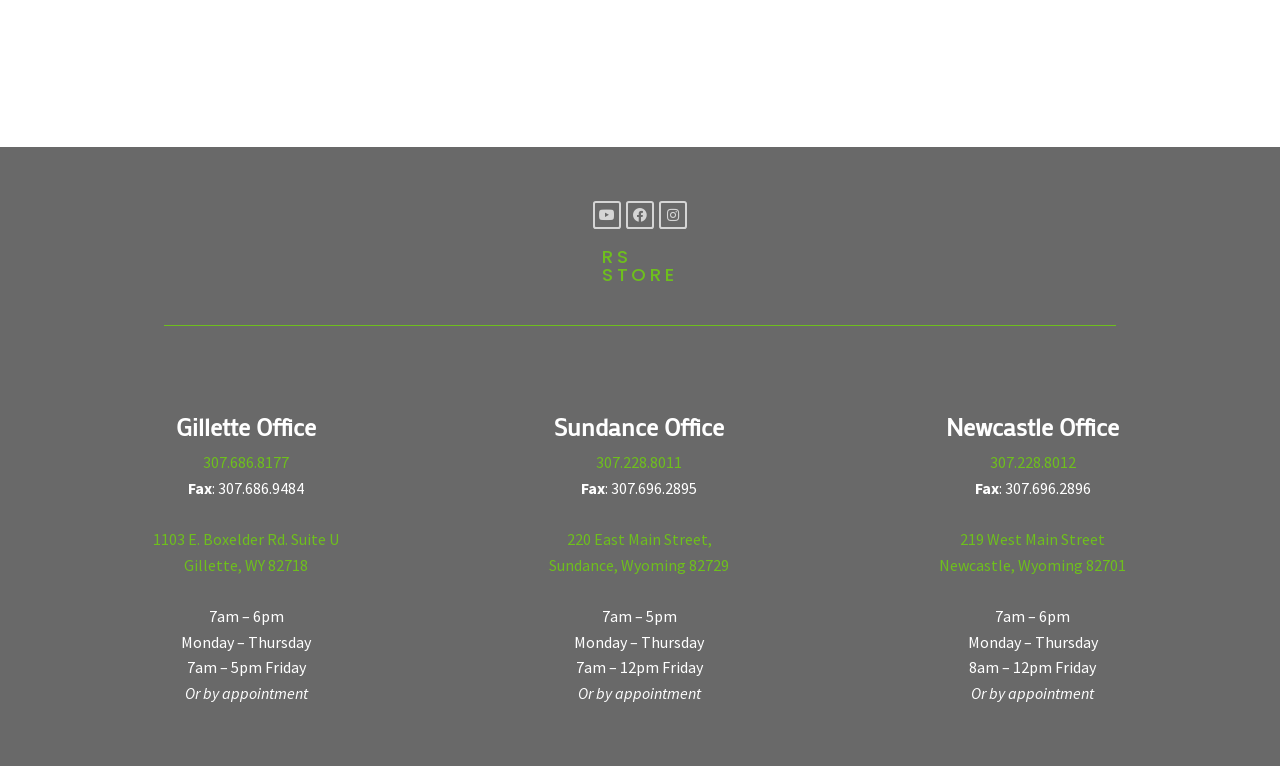Please identify the bounding box coordinates of the element's region that needs to be clicked to fulfill the following instruction: "Get directions to Sundance Office". The bounding box coordinates should consist of four float numbers between 0 and 1, i.e., [left, top, right, bottom].

[0.429, 0.691, 0.57, 0.75]